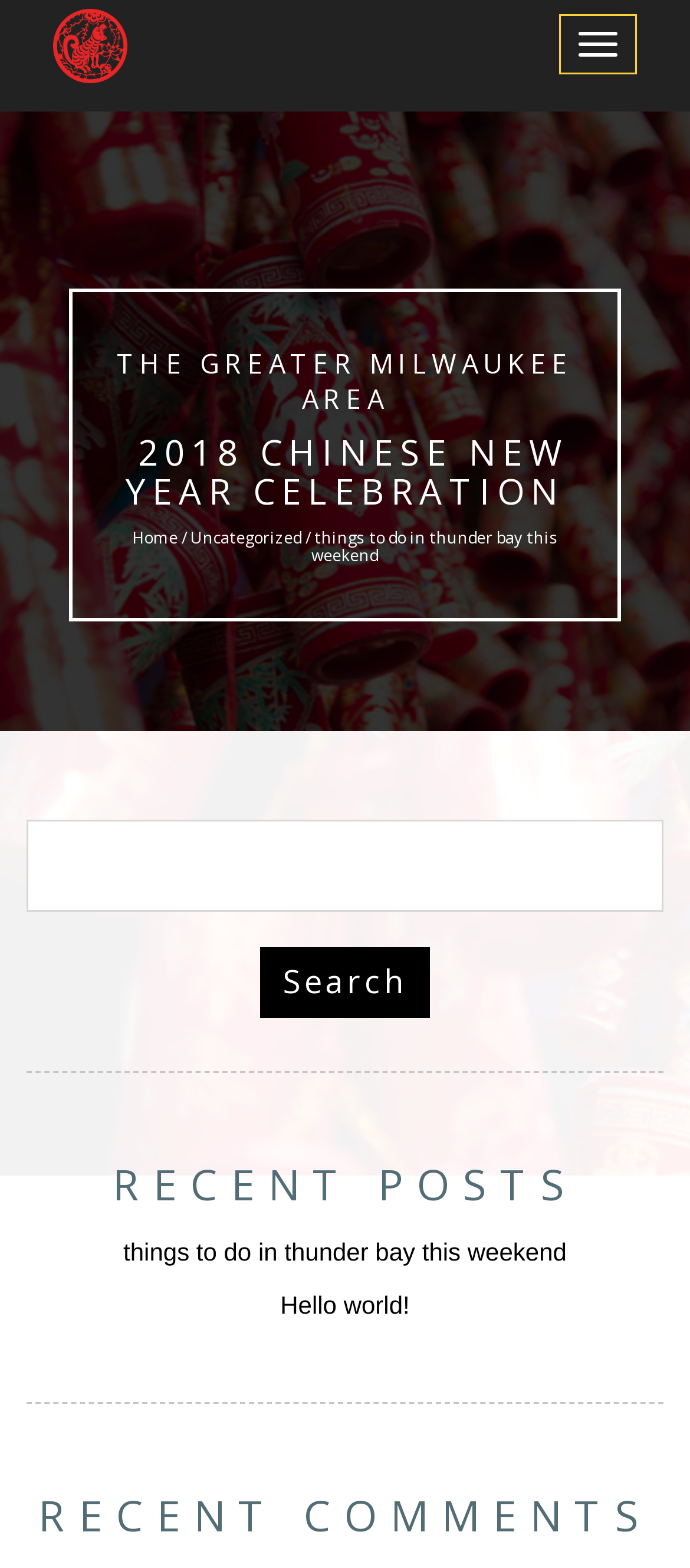Locate the bounding box coordinates of the element that needs to be clicked to carry out the instruction: "go to the recent post about things to do in thunder bay this weekend". The coordinates should be given as four float numbers ranging from 0 to 1, i.e., [left, top, right, bottom].

[0.179, 0.789, 0.821, 0.807]